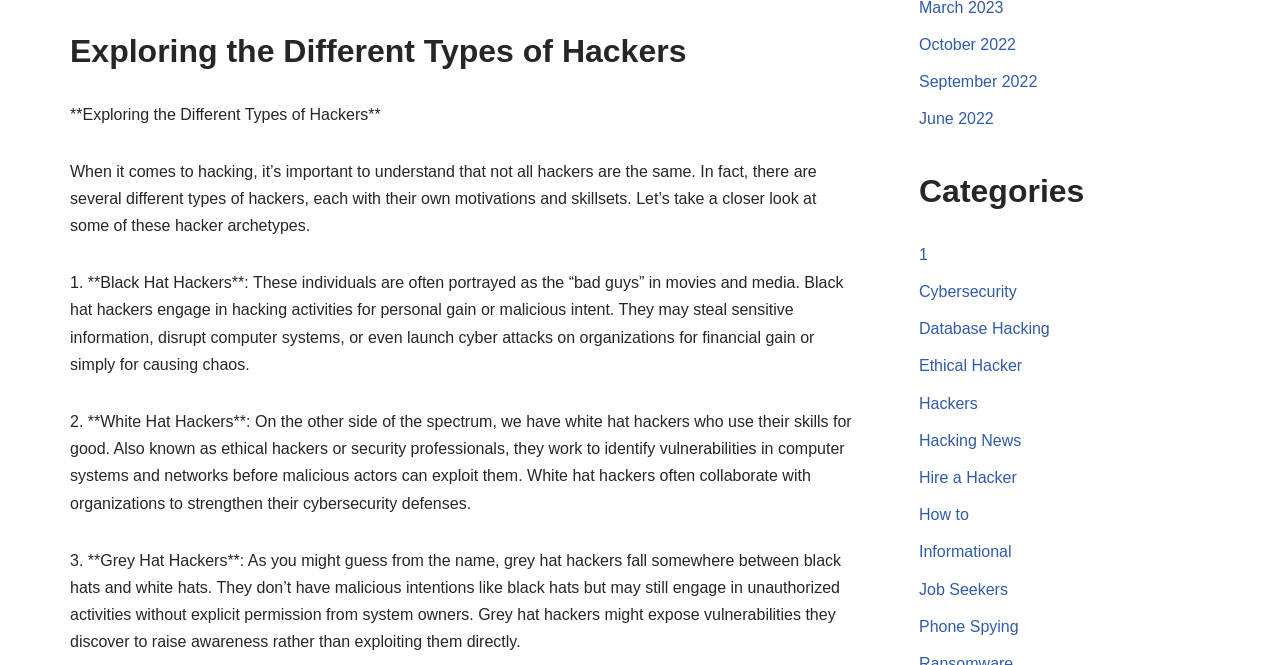Refer to the image and provide a thorough answer to this question:
How many links are listed under 'Categories'?

I counted the links listed under the 'Categories' heading, and there are 10 links, including '1', 'Cybersecurity', 'Database Hacking', 'Ethical Hacker', 'Hackers', 'Hacking News', 'Hire a Hacker', 'How to', 'Informational', and 'Job Seekers'.